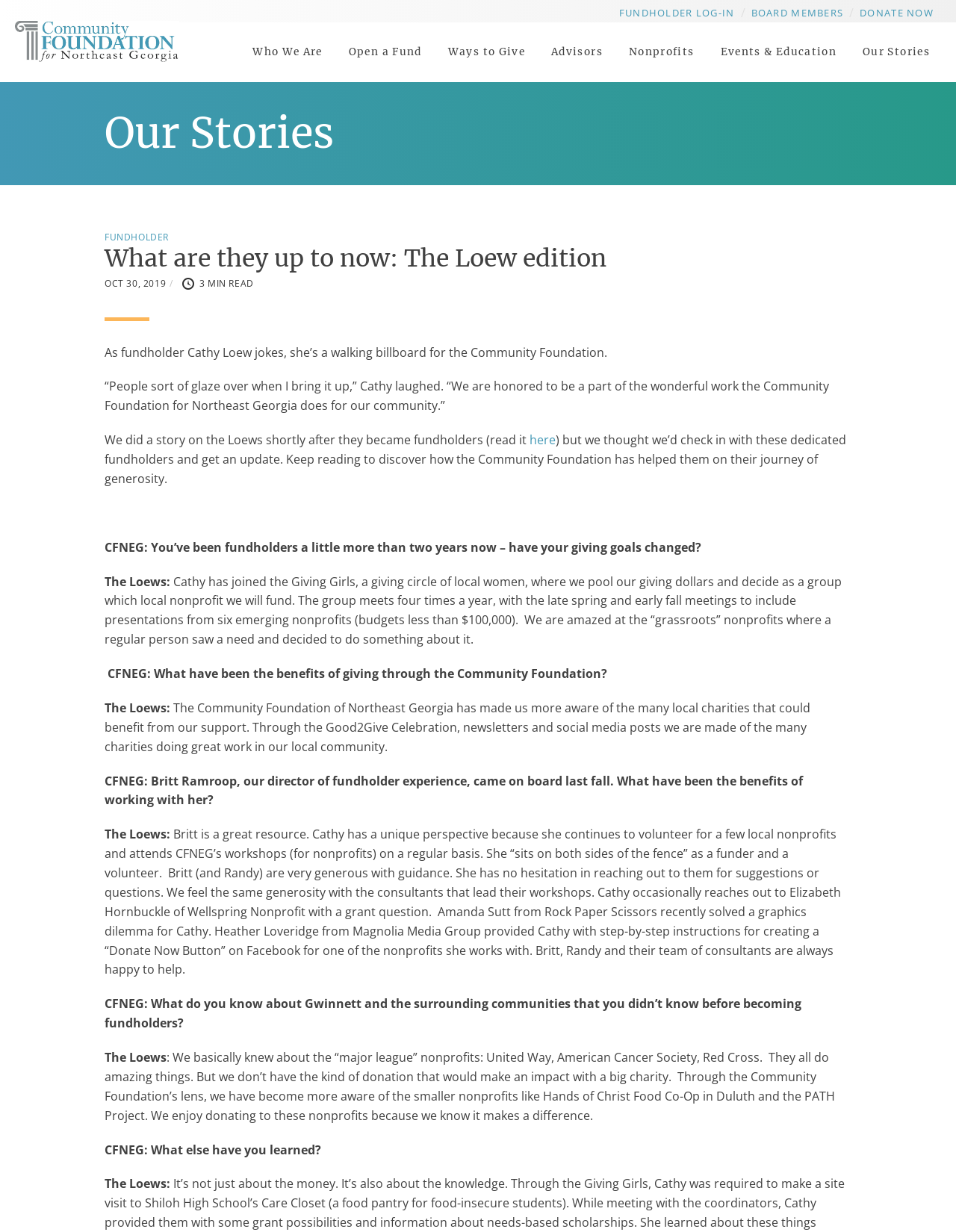From the webpage screenshot, predict the bounding box coordinates (top-left x, top-left y, bottom-right x, bottom-right y) for the UI element described here: How it Works

[0.353, 0.06, 0.484, 0.084]